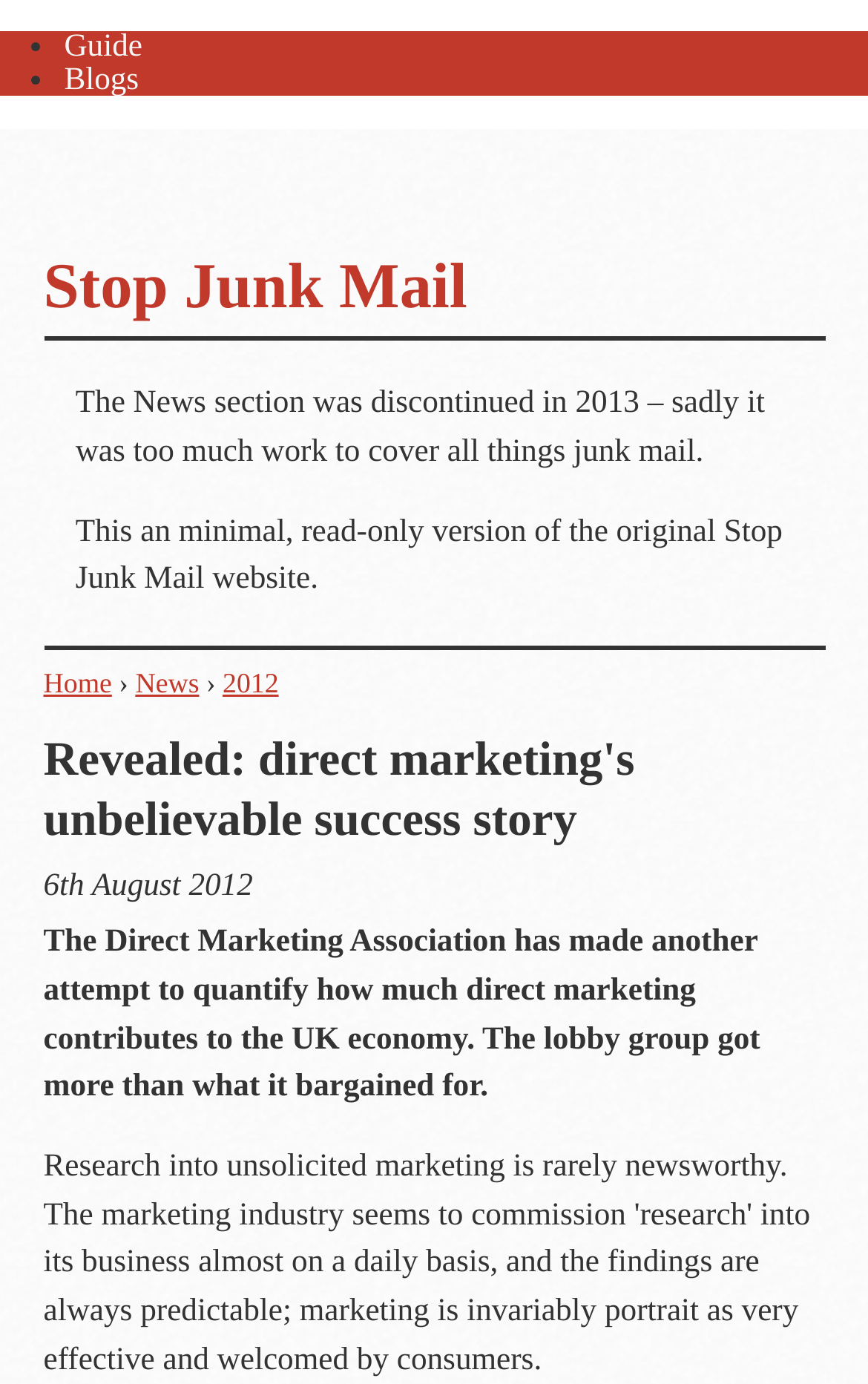Using the description: "Stop Junk Mail", determine the UI element's bounding box coordinates. Ensure the coordinates are in the format of four float numbers between 0 and 1, i.e., [left, top, right, bottom].

[0.05, 0.182, 0.538, 0.234]